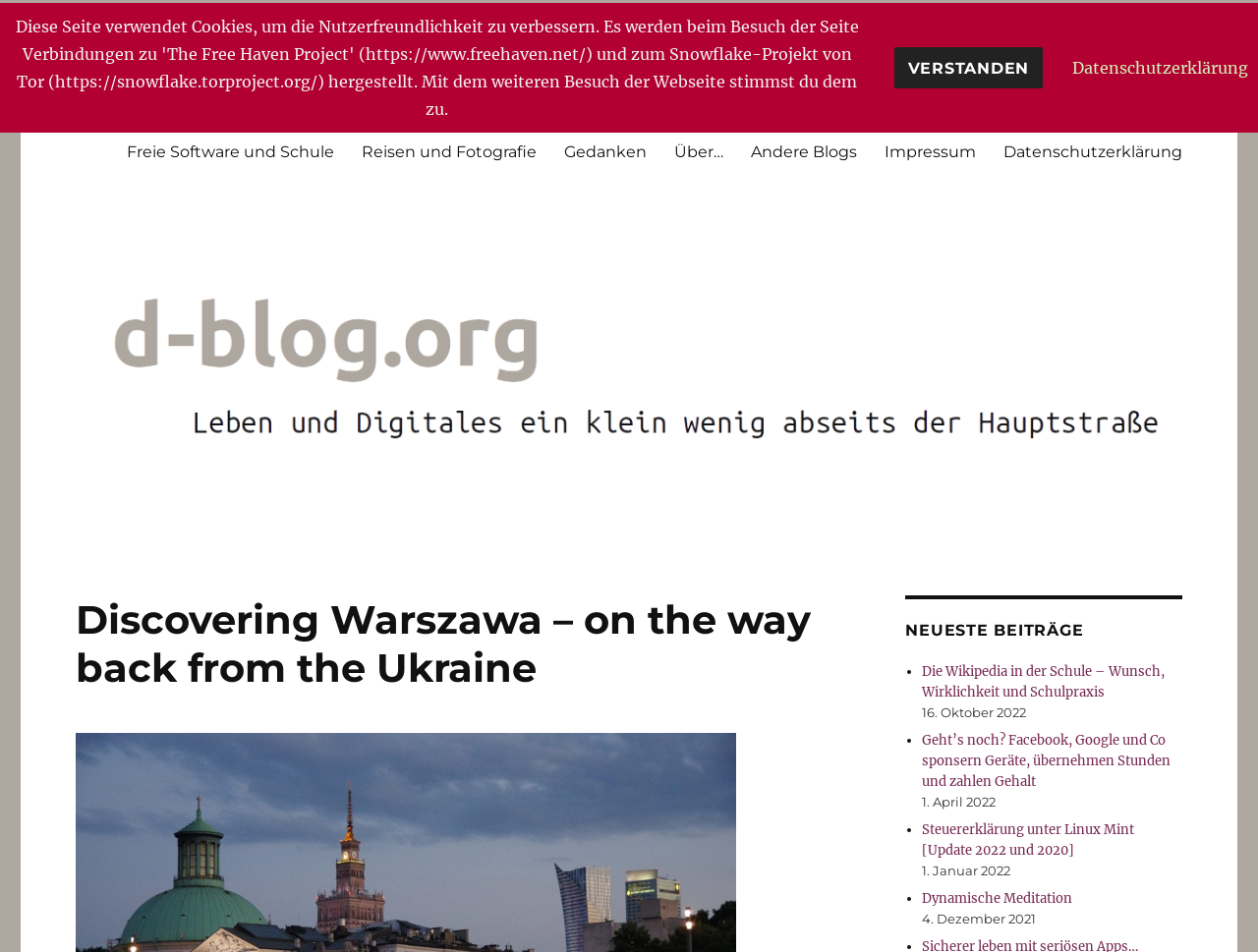Determine the coordinates of the bounding box that should be clicked to complete the instruction: "go to d-Blog.org homepage". The coordinates should be represented by four float numbers between 0 and 1: [left, top, right, bottom].

[0.06, 0.108, 0.181, 0.143]